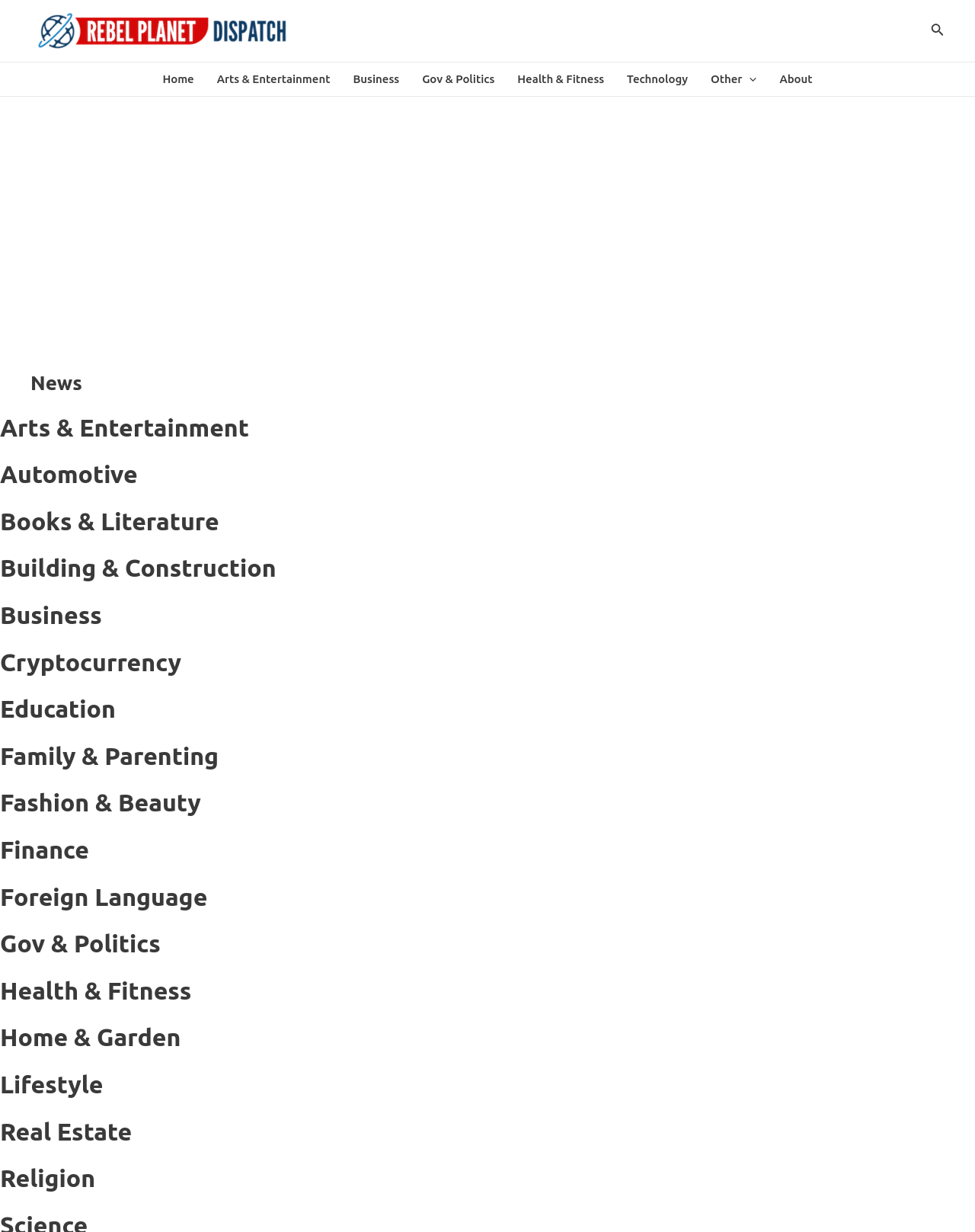Please mark the clickable region by giving the bounding box coordinates needed to complete this instruction: "Toggle Other Menu".

[0.717, 0.051, 0.788, 0.078]